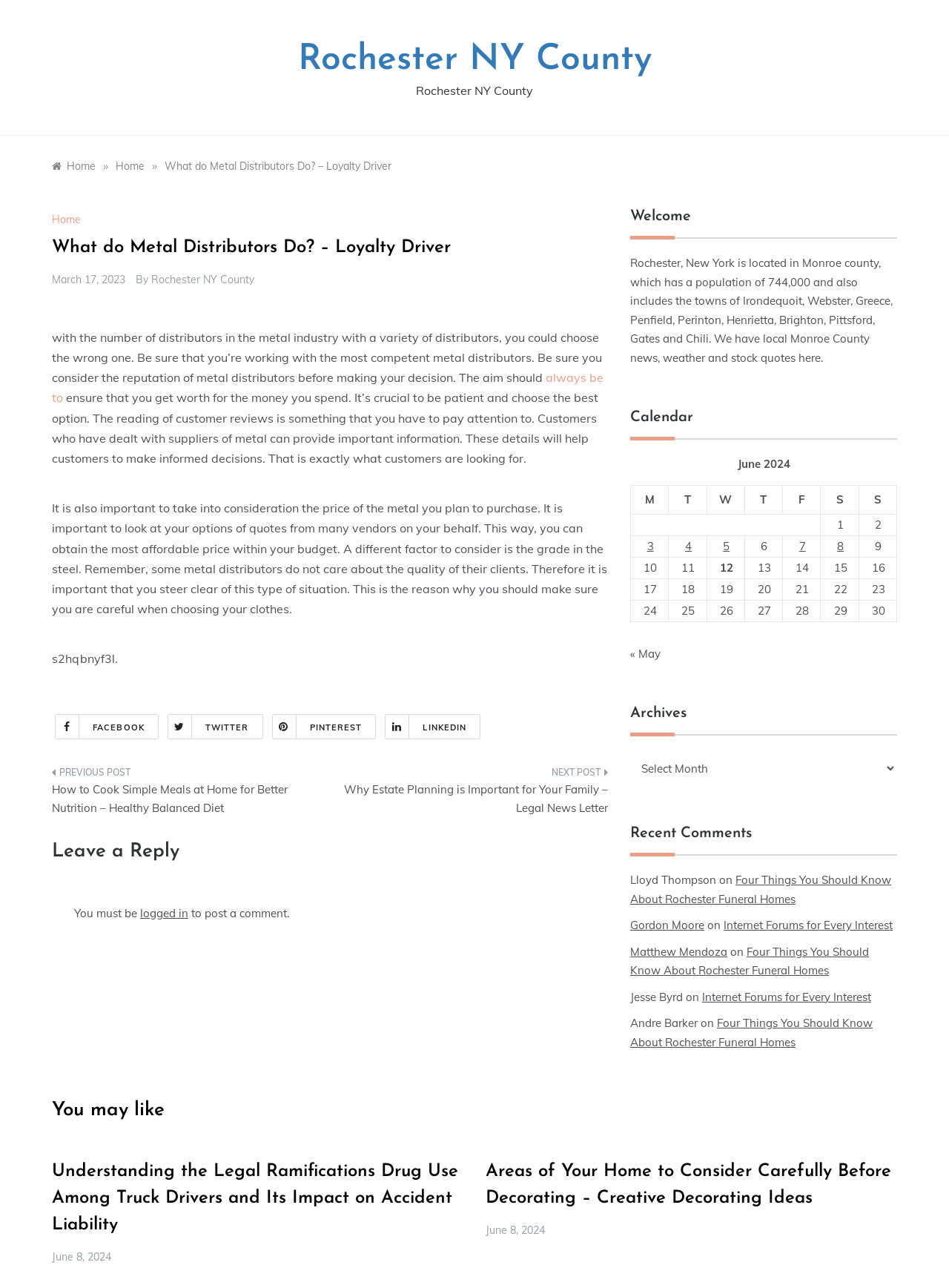Identify and extract the heading text of the webpage.

Rochester NY County